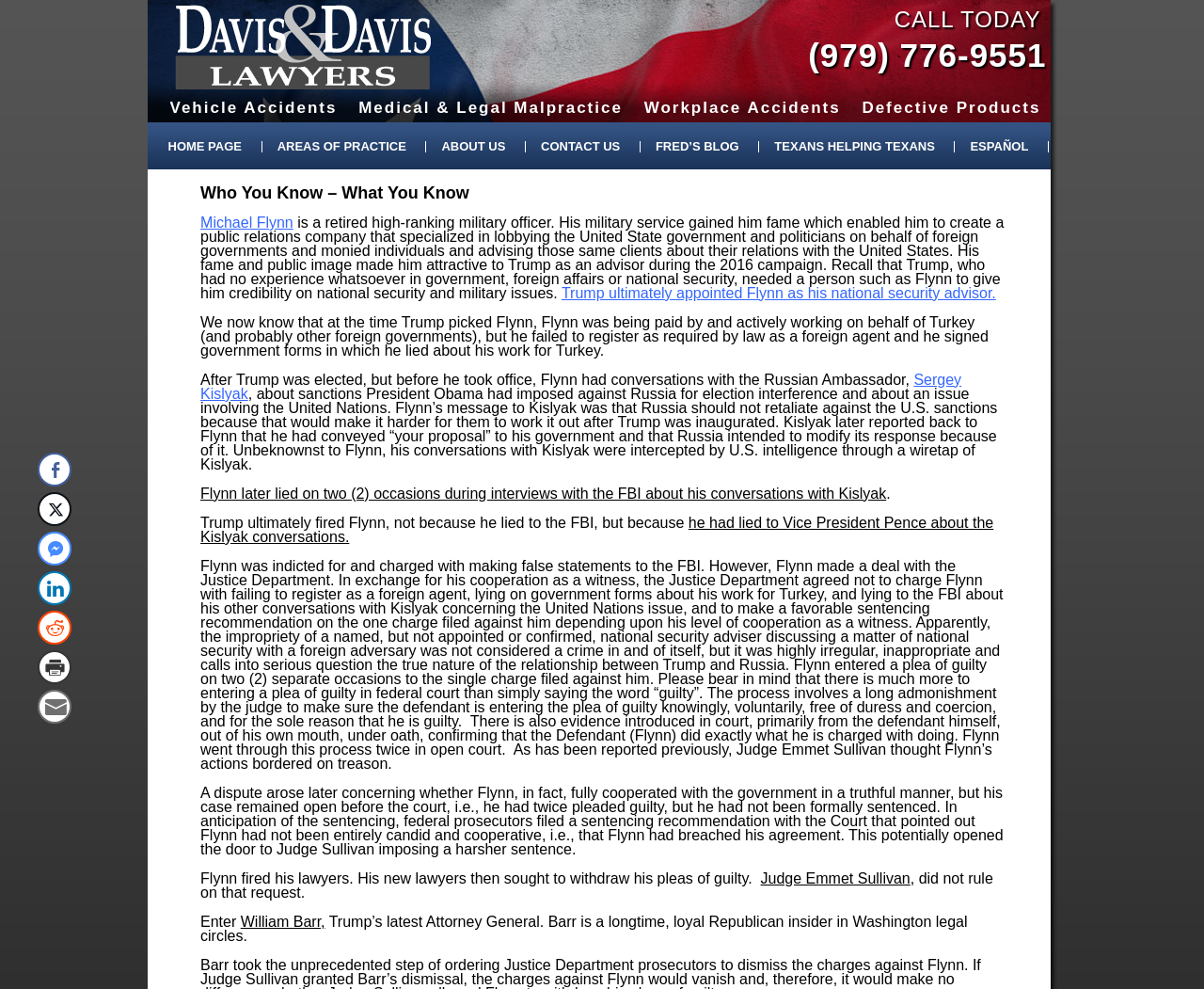Determine the bounding box coordinates of the clickable region to follow the instruction: "Call the phone number".

[0.671, 0.037, 0.869, 0.074]